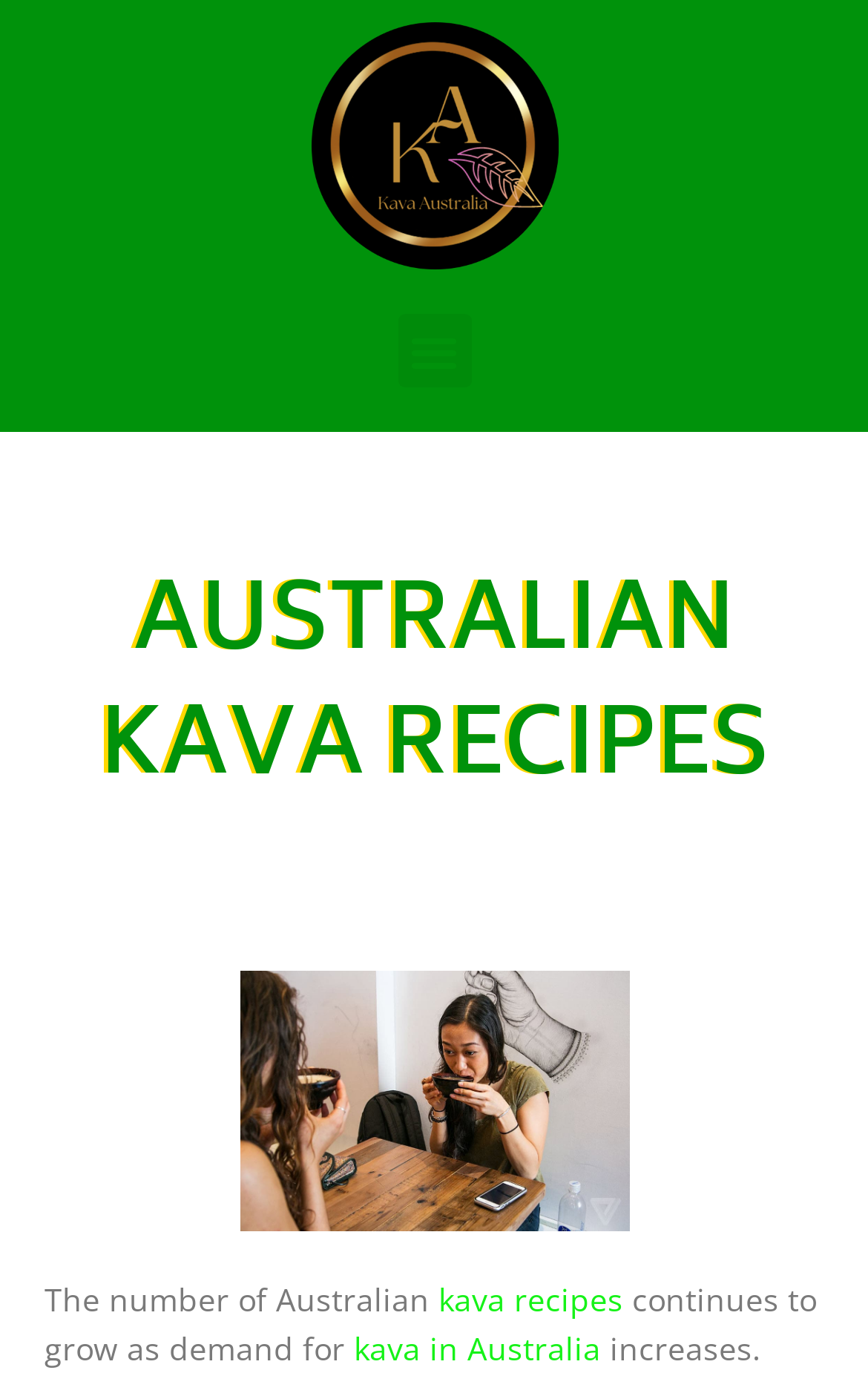Please determine the bounding box coordinates for the UI element described as: "Menu".

[0.458, 0.225, 0.542, 0.278]